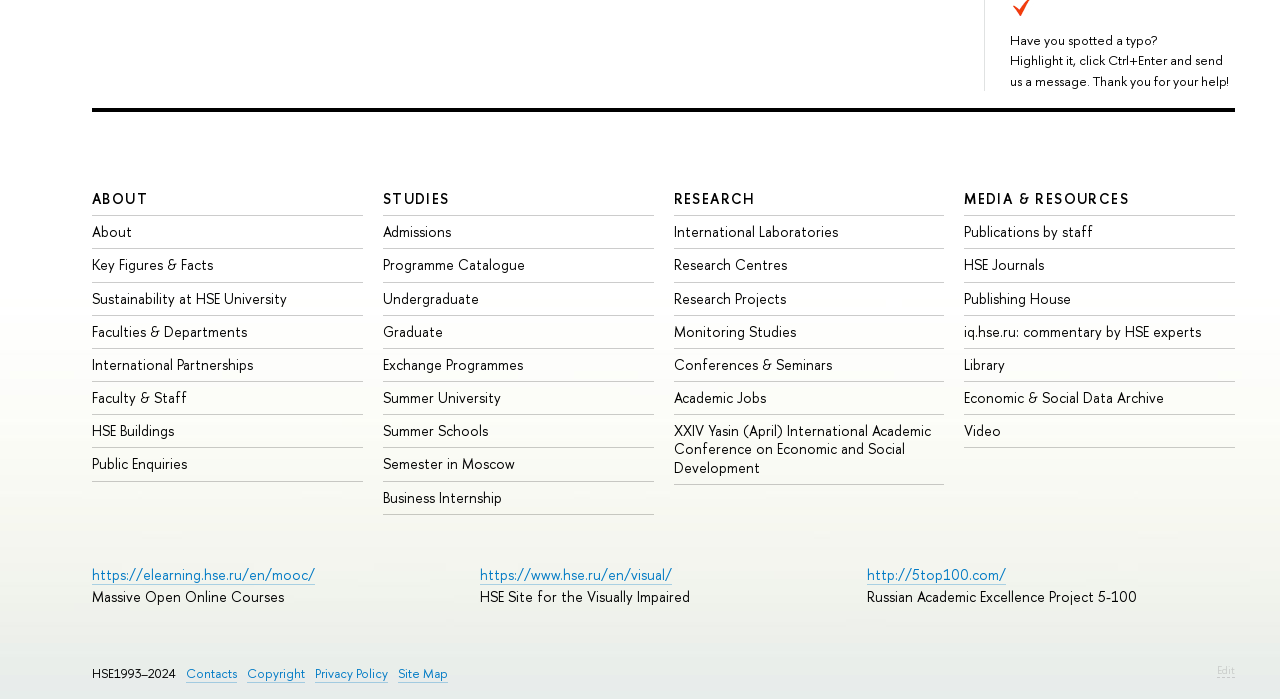Please identify the bounding box coordinates of the region to click in order to complete the task: "View all posts". The coordinates must be four float numbers between 0 and 1, specified as [left, top, right, bottom].

None